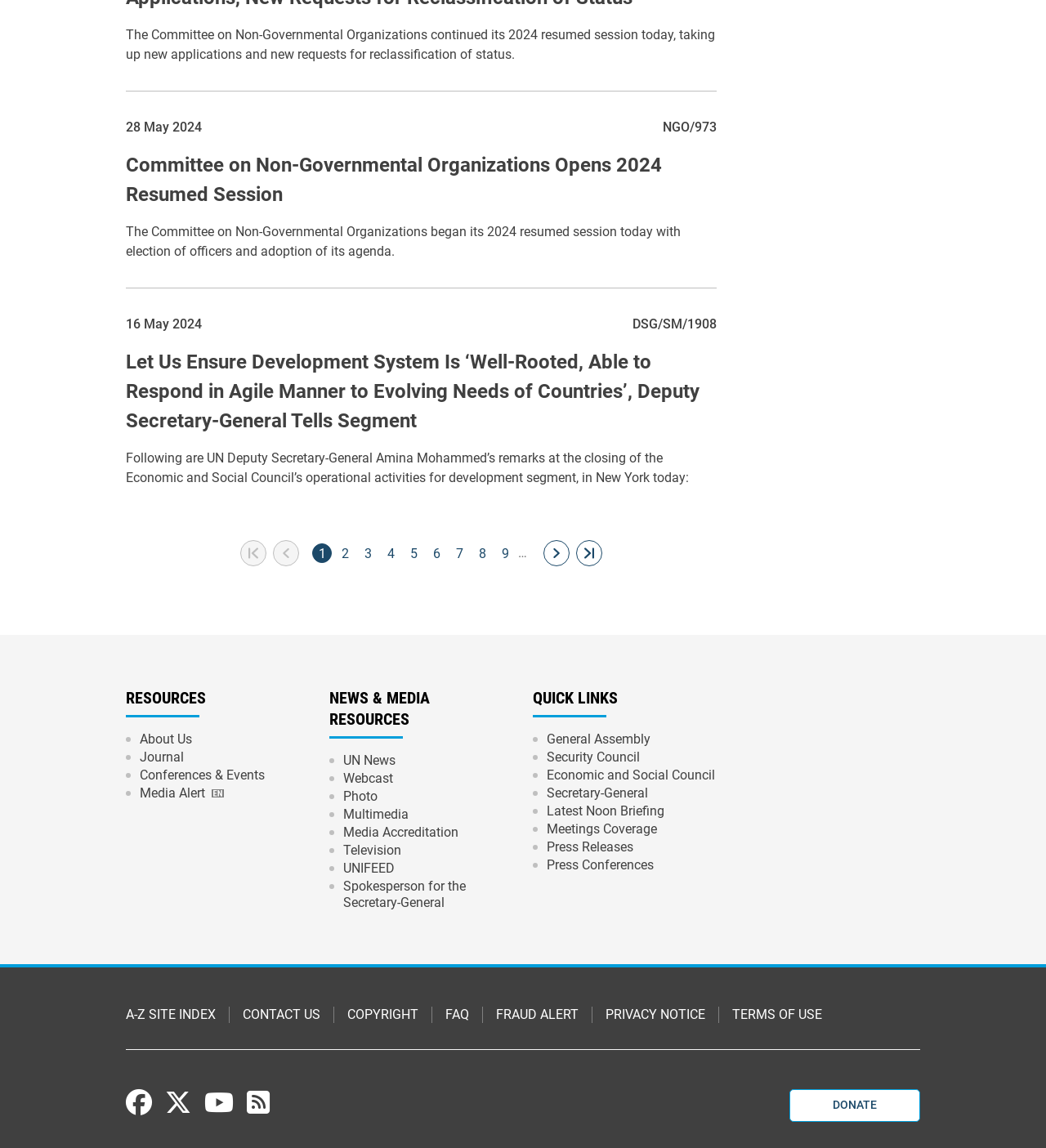Based on the visual content of the image, answer the question thoroughly: How many pages are there in the pagination?

I found the answer by looking at the pagination navigation element and counting the number of link elements with page numbers, which are 9.